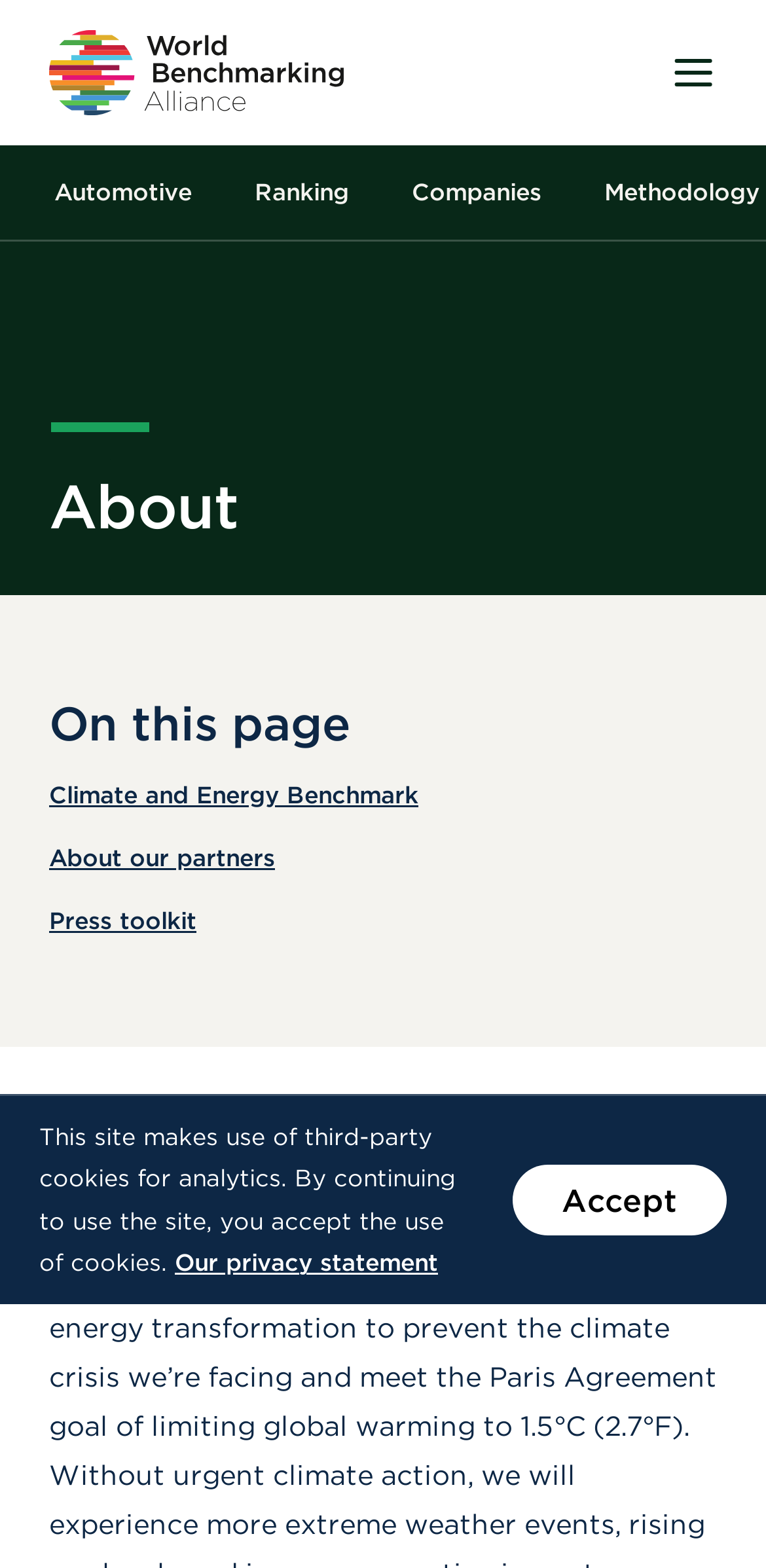Describe all the significant parts and information present on the webpage.

The webpage is about the Climate and Energy Benchmark in the Automotive industry. At the top left, there is a link to the homepage accompanied by an image. On the top right, there is a button to toggle the menu. 

Below the top section, a dialog box appears with a message about the use of third-party cookies for analytics, along with a link to the privacy statement and a button to accept the use of cookies. 

Above the main content, there are two rows of links. The first row has four links: Automotive, Ranking, Companies, and Methodology. The second row has four headings: About, On this page, and two links: Climate and Energy Benchmark and About our partners, followed by Press toolkit. 

The main content is divided into sections, with headings such as Climate and Energy Benchmark.